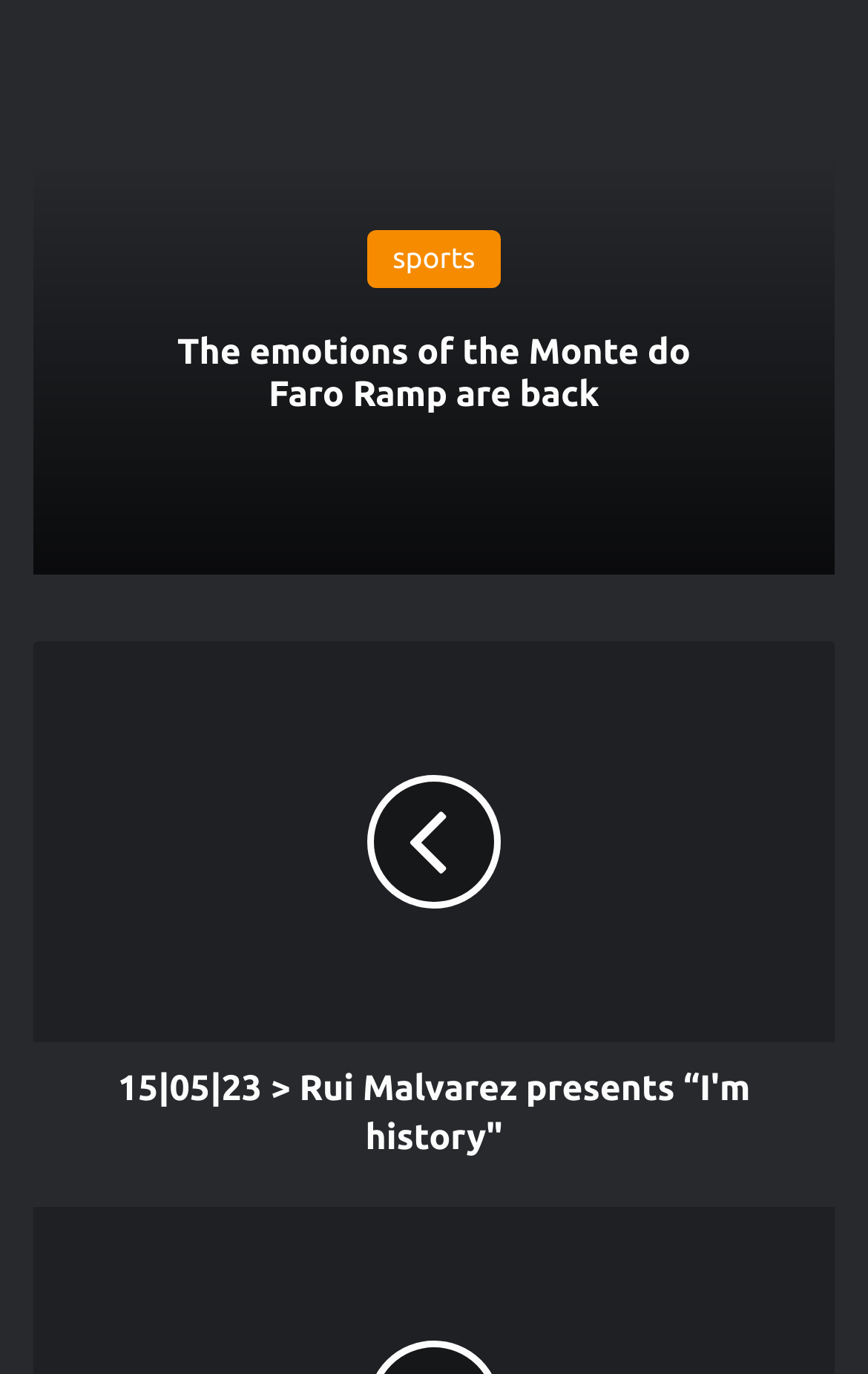Please specify the bounding box coordinates of the clickable region to carry out the following instruction: "Follow us on Facebook". The coordinates should be four float numbers between 0 and 1, in the format [left, top, right, bottom].

[0.249, 0.17, 0.428, 0.198]